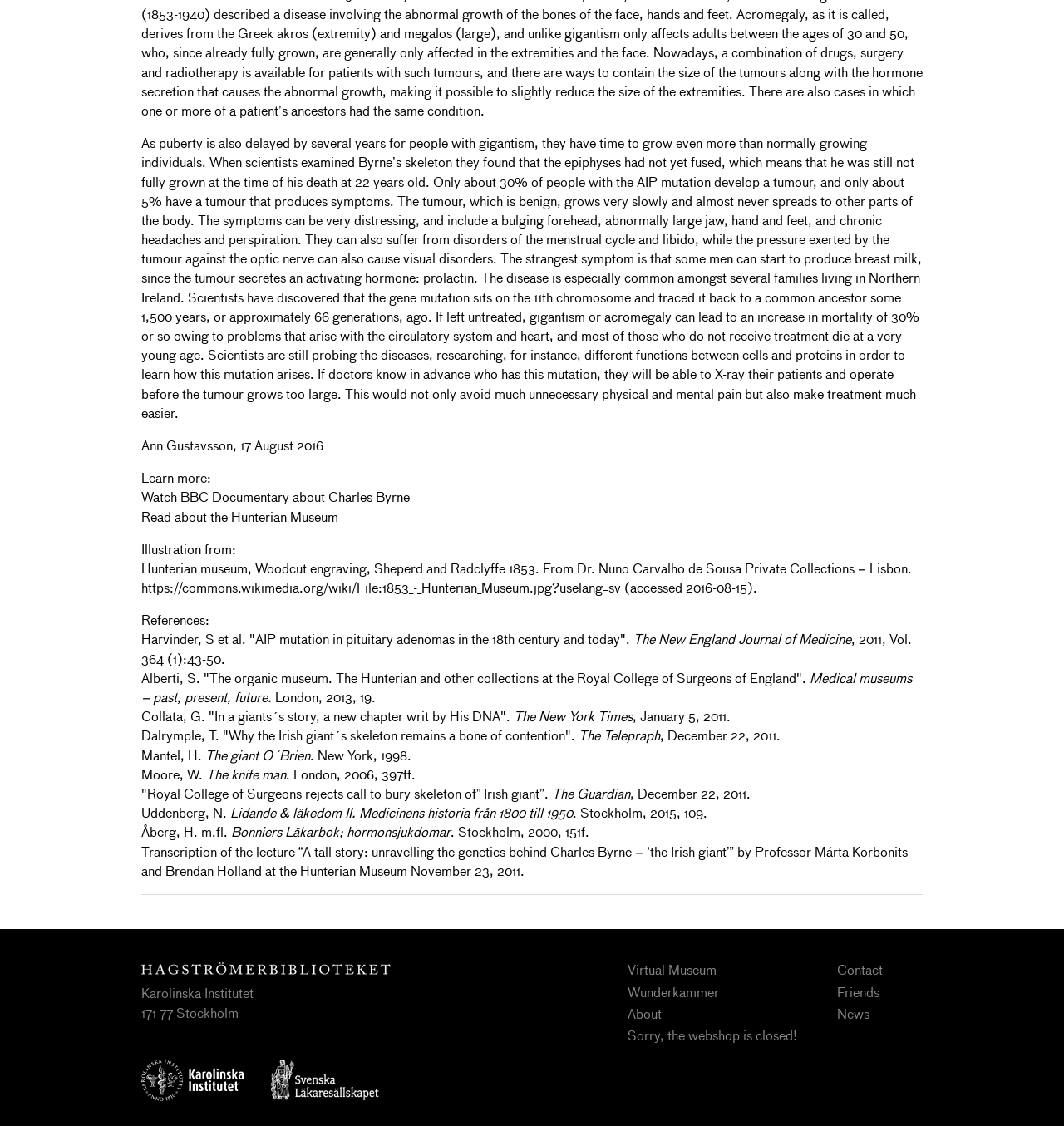Please determine the bounding box coordinates for the element that should be clicked to follow these instructions: "Visit the Hagströmerbiblioteket website".

[0.133, 0.854, 0.367, 0.865]